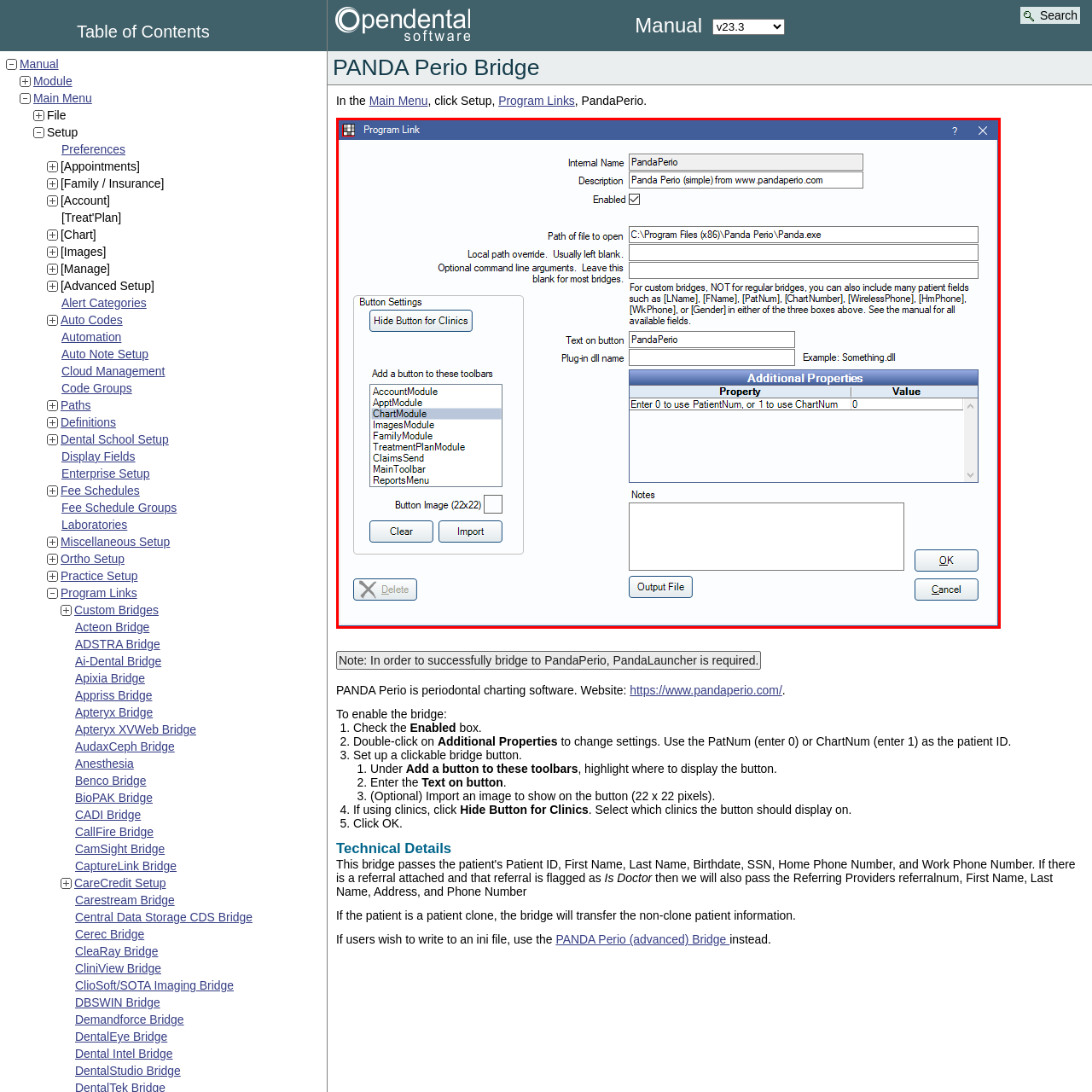Check the area bordered by the red box and provide a single word or phrase as the answer to the question: What can be specified for patient data handling?

Additional properties